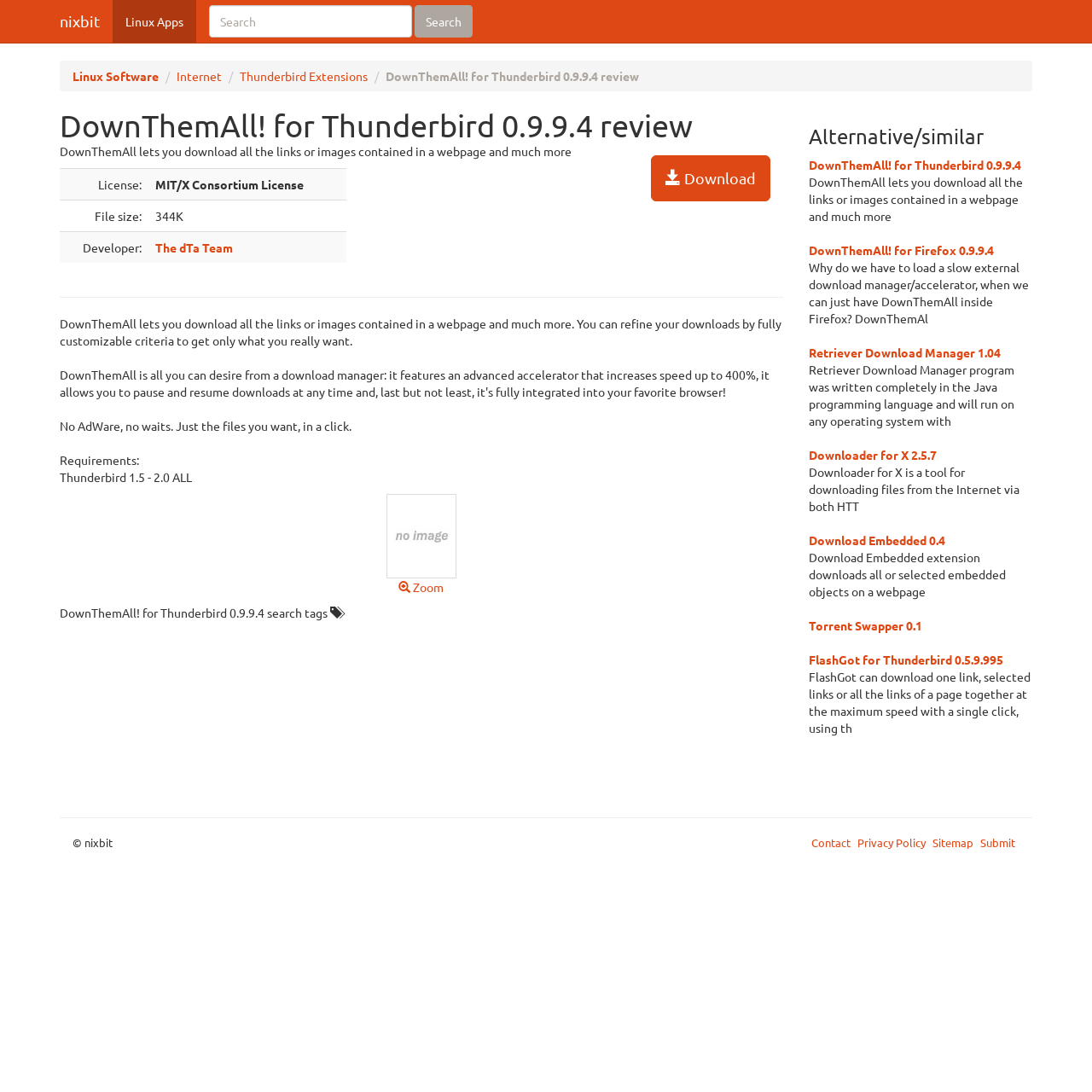Provide the bounding box coordinates of the area you need to click to execute the following instruction: "Download DownThemAll! for Thunderbird 0.9.9.4".

[0.596, 0.142, 0.705, 0.184]